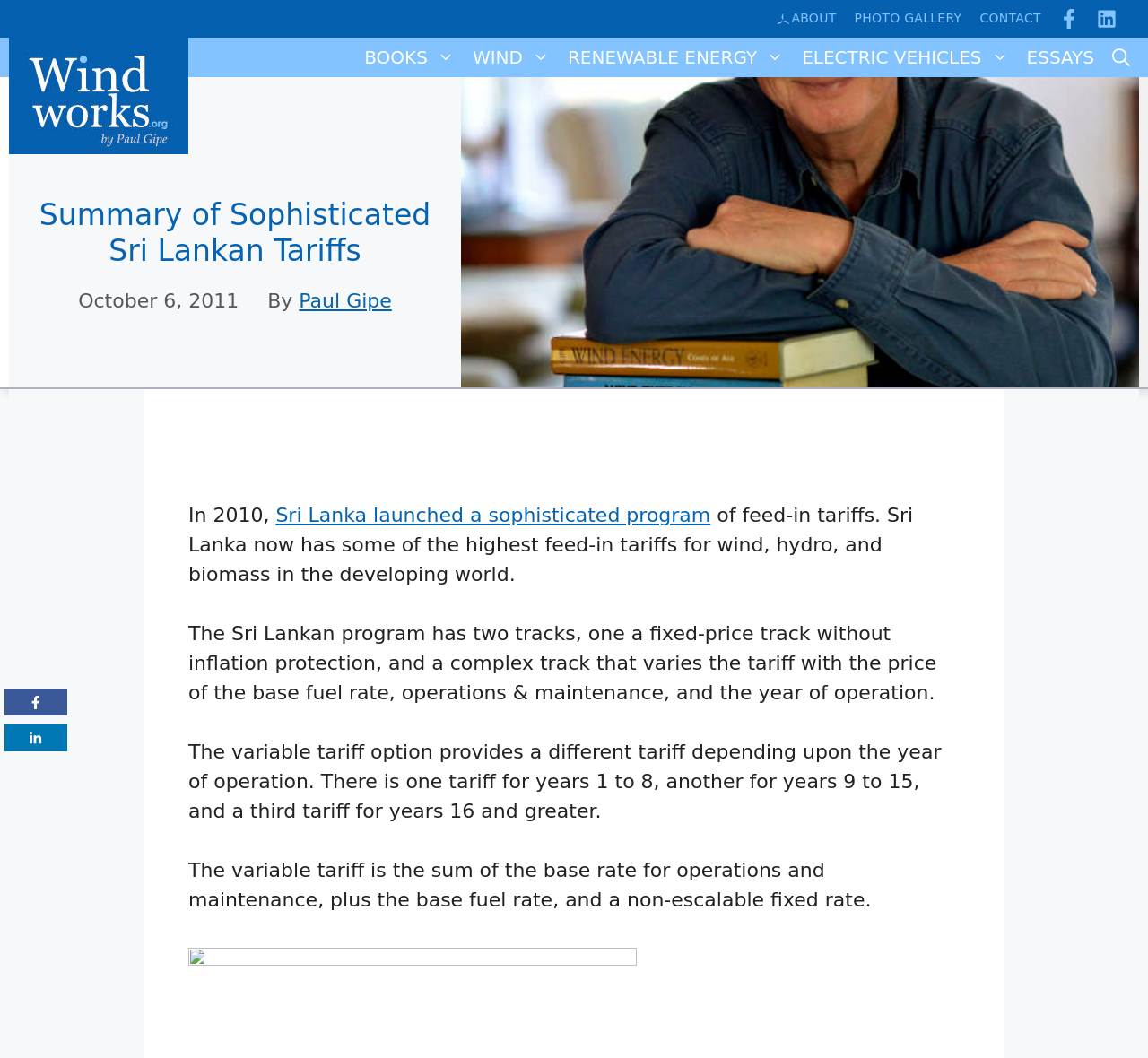What is the country mentioned in the article?
Answer the question based on the image using a single word or a brief phrase.

Sri Lanka